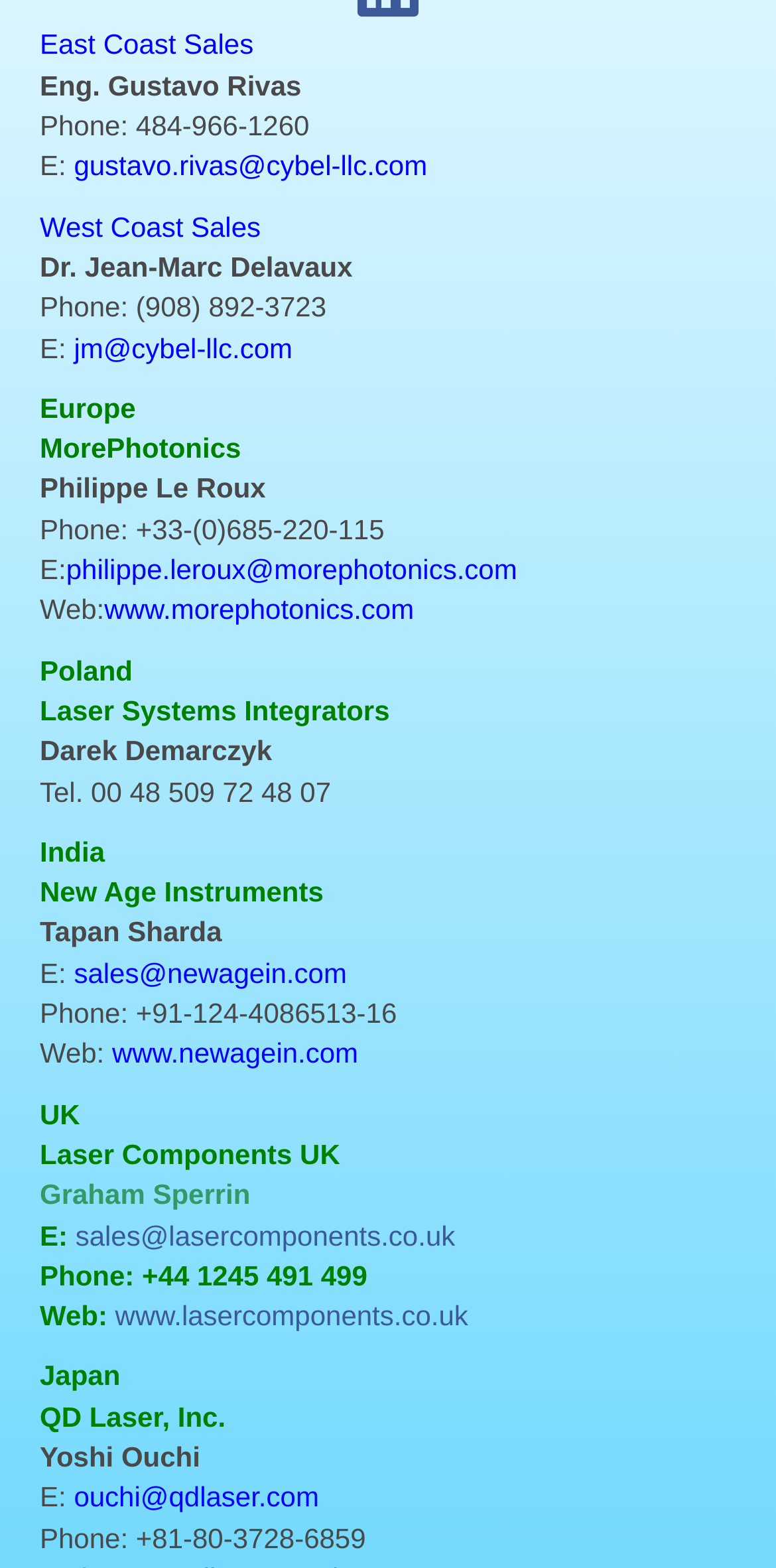Show the bounding box coordinates for the element that needs to be clicked to execute the following instruction: "Email Eng. Gustavo Rivas". Provide the coordinates in the form of four float numbers between 0 and 1, i.e., [left, top, right, bottom].

[0.095, 0.096, 0.551, 0.116]